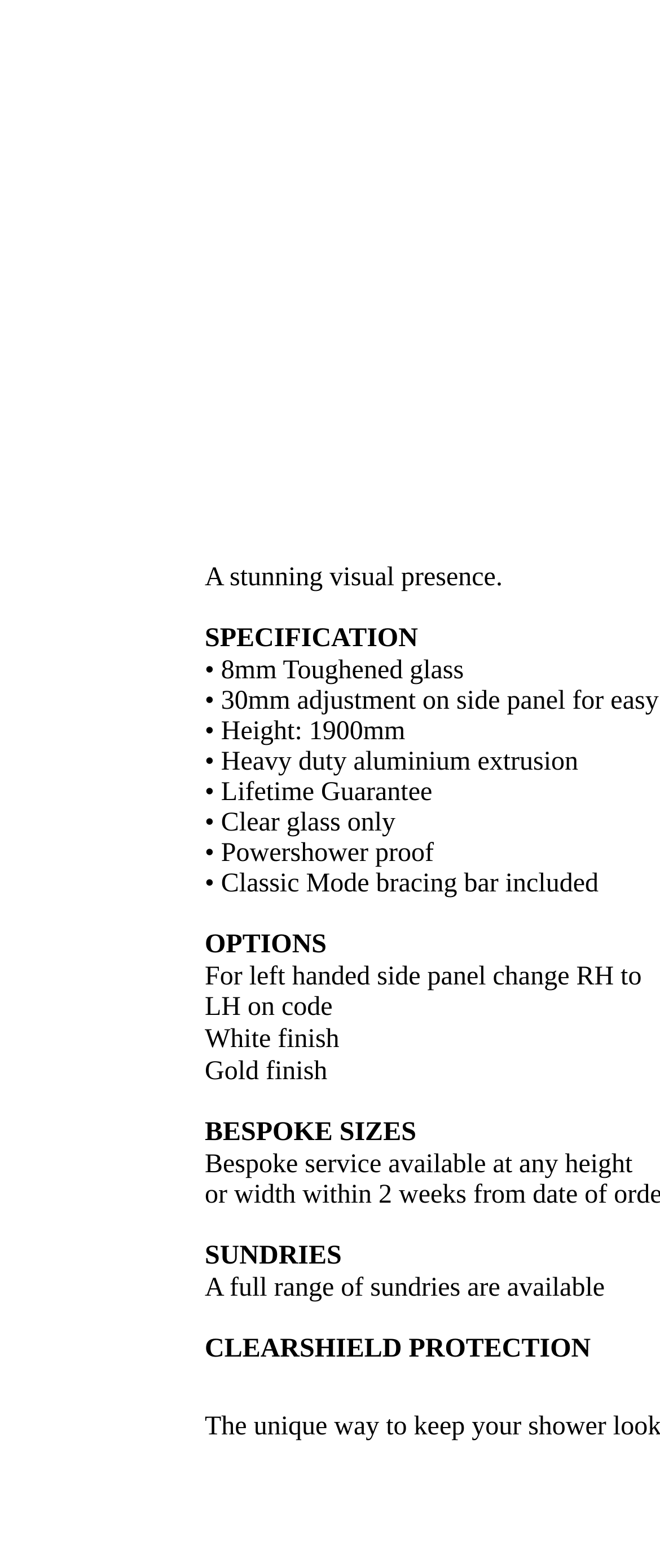What is the material used for the glass in Simpsons' products?
Using the information from the image, provide a comprehensive answer to the question.

The webpage specifies that the glass used in Simpsons' products is 8mm Toughened glass, which is one of the key features listed under the 'SPECIFICATION' section.